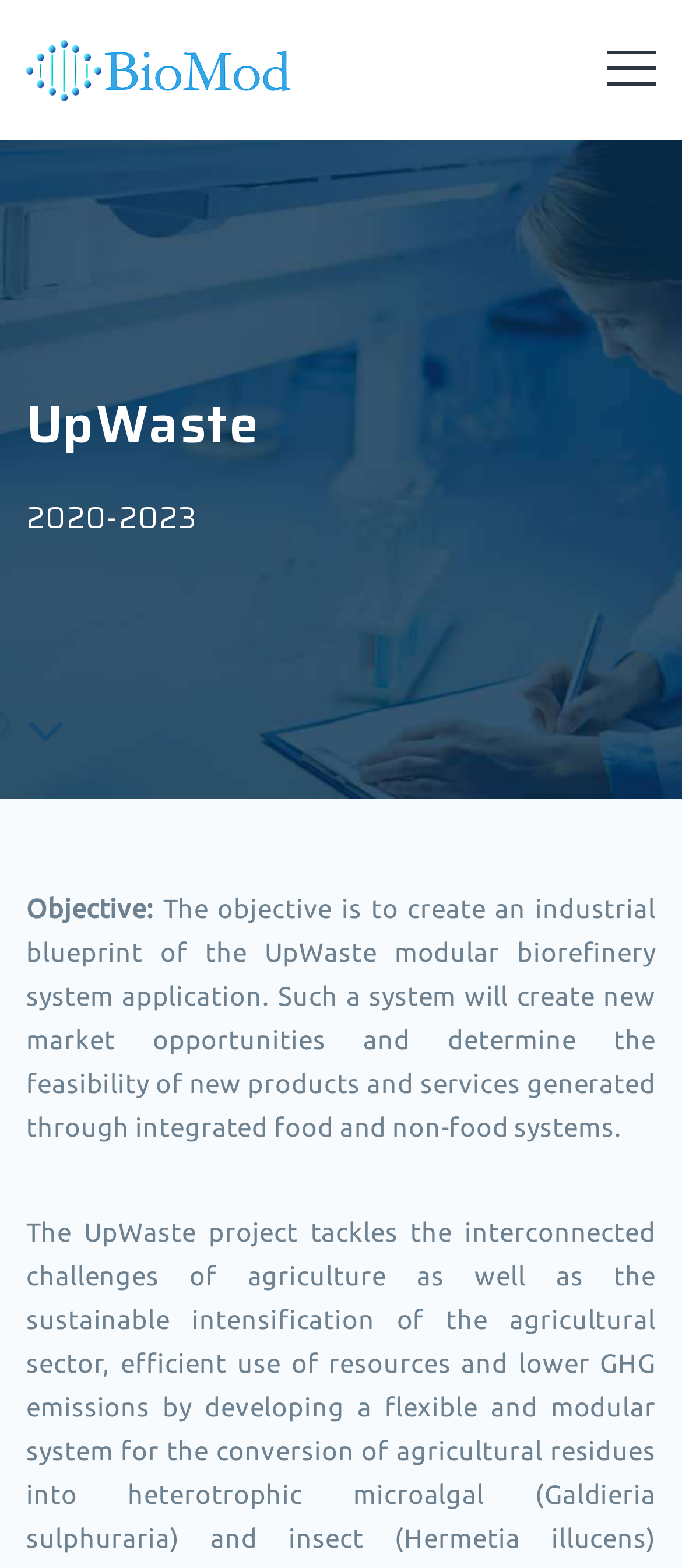Describe in detail what you see on the webpage.

The webpage is about UpWaste, a biomod project that spans from 2020 to 2023. At the top left corner, there are two identical logo images. Below the logos, there is a heading that reads "UpWaste" in a prominent font. Next to the heading, the text "2020-2023" is displayed. 

To the right of the heading, there is a link represented by an icon. Below this link, the webpage is divided into sections. The first section is labeled "Objective:" and is followed by a paragraph that describes the project's goal, which is to create an industrial blueprint of the UpWaste modular biorefinery system application. This system aims to create new market opportunities and determine the feasibility of new products and services generated through integrated food and non-food systems.